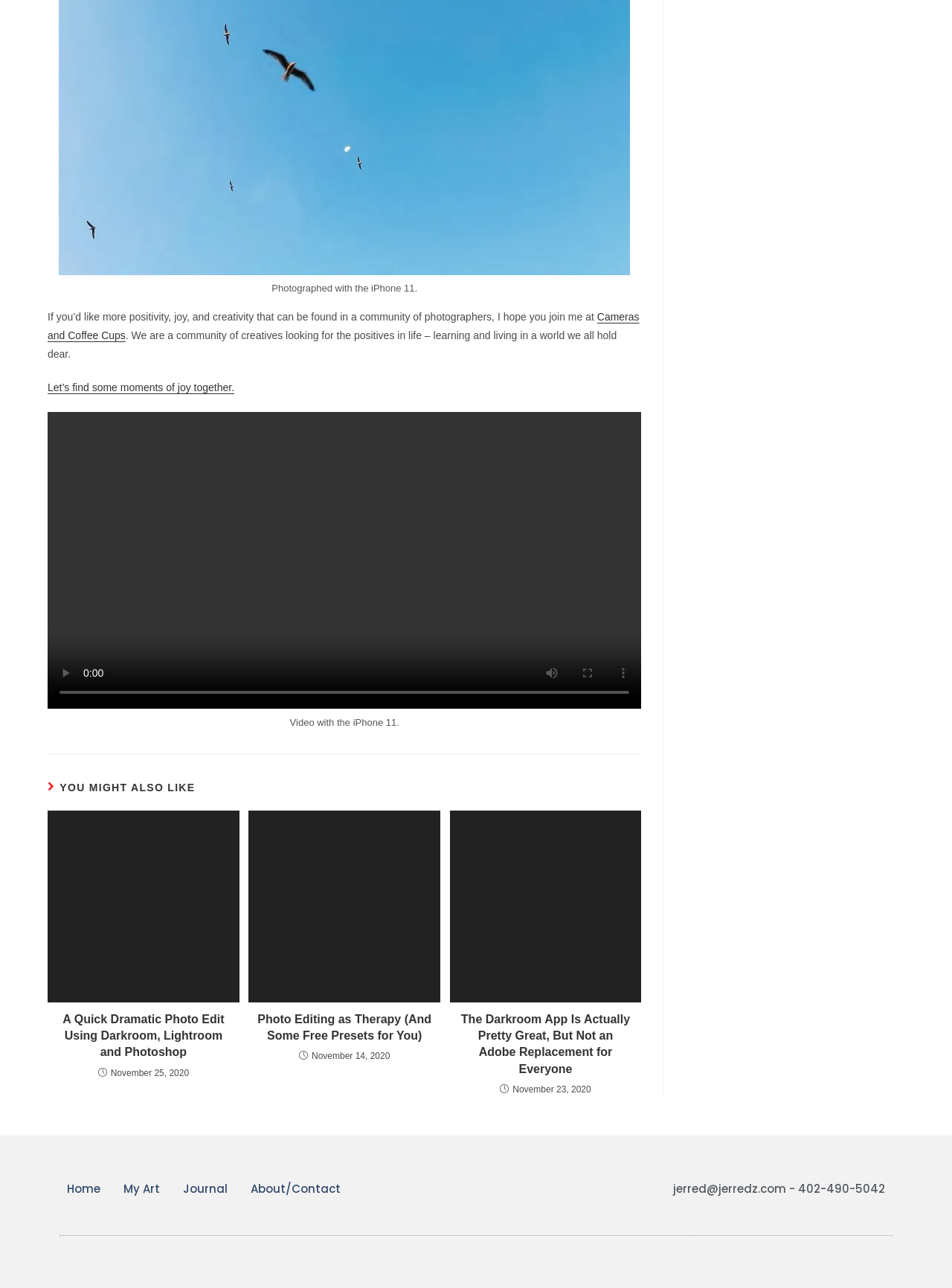What is the purpose of the 'Cameras and Coffee Cups' link?
Please ensure your answer to the question is detailed and covers all necessary aspects.

The 'Cameras and Coffee Cups' link is likely an invitation to join a community of photographers, as indicated by the text 'I hope you join me at Cameras and Coffee Cups.'.